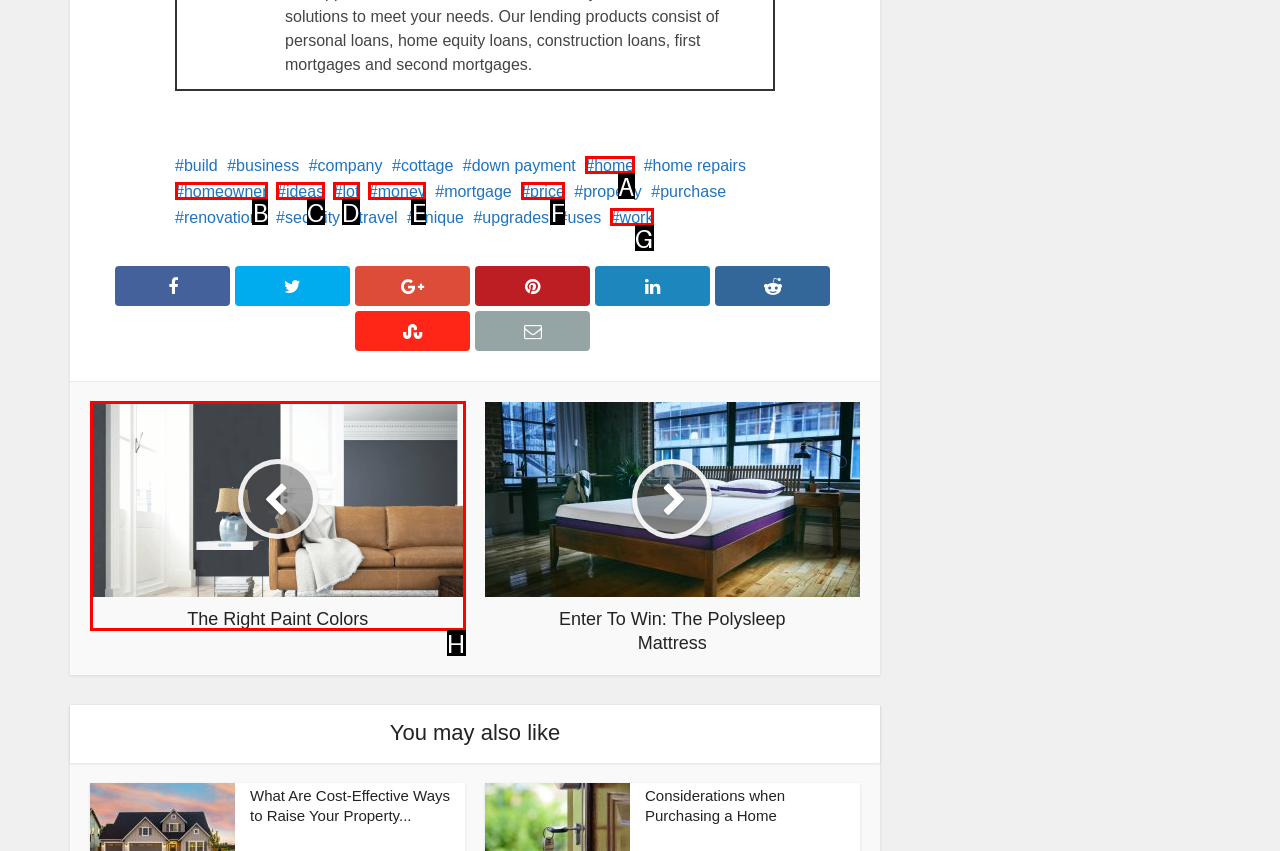Using the provided description: The Right Paint Colors, select the HTML element that corresponds to it. Indicate your choice with the option's letter.

H